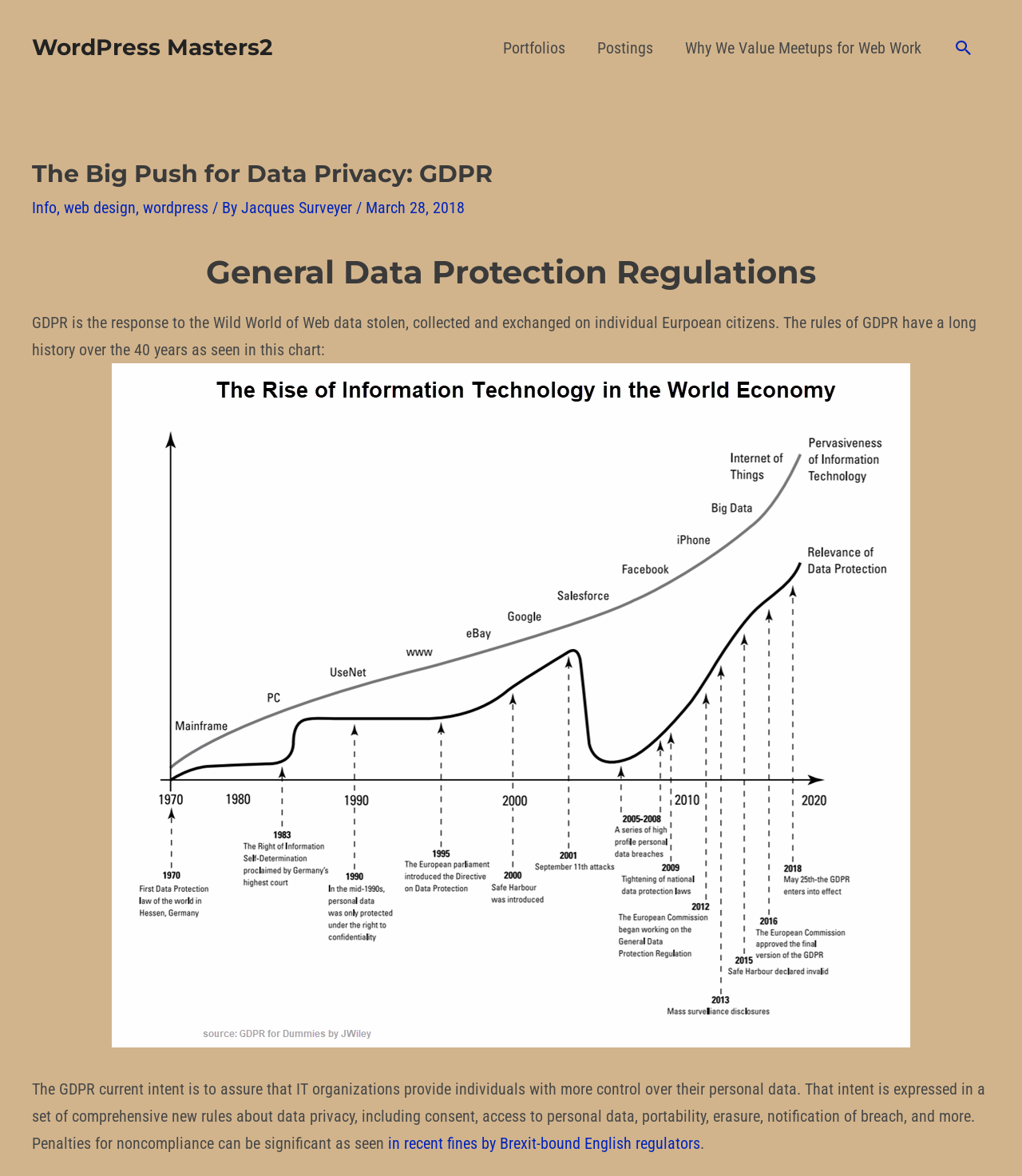Highlight the bounding box coordinates of the element you need to click to perform the following instruction: "Read more about web design."

[0.062, 0.168, 0.133, 0.185]